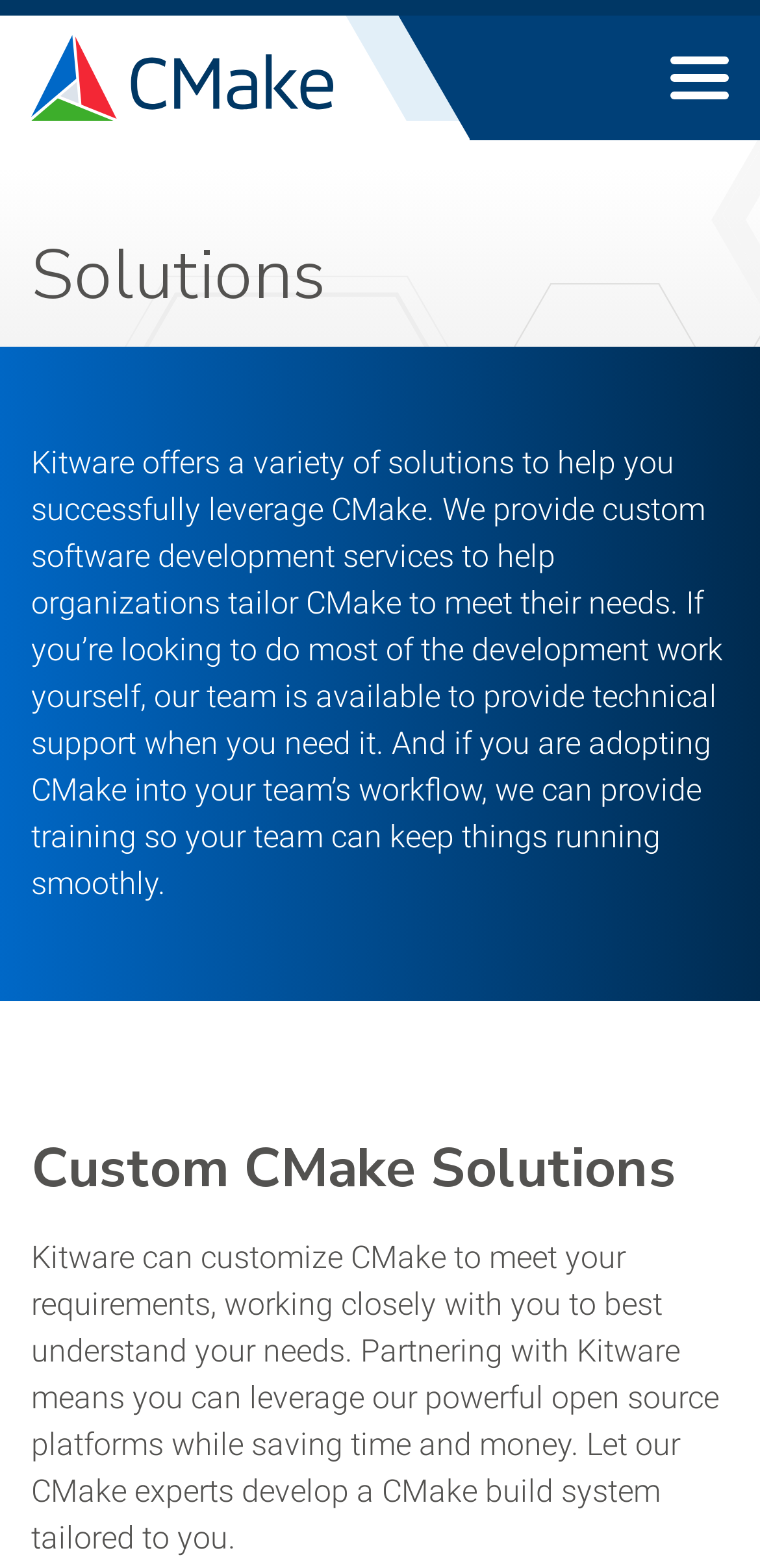Illustrate the webpage with a detailed description.

The webpage is about Kitware's solutions for leveraging CMake. At the top left, there is a CMake logo, which is an image linked to another webpage. Next to the logo, there is a heading that reads "Solutions". Below the heading, there is a paragraph of text that describes Kitware's custom software development services, technical support, and training for organizations using CMake.

Below this paragraph, there is a heading that reads "Custom CMake Solutions". Under this heading, there is another paragraph of text that explains how Kitware can customize CMake to meet specific requirements, working closely with clients to understand their needs. This paragraph is positioned at the bottom left of the page.